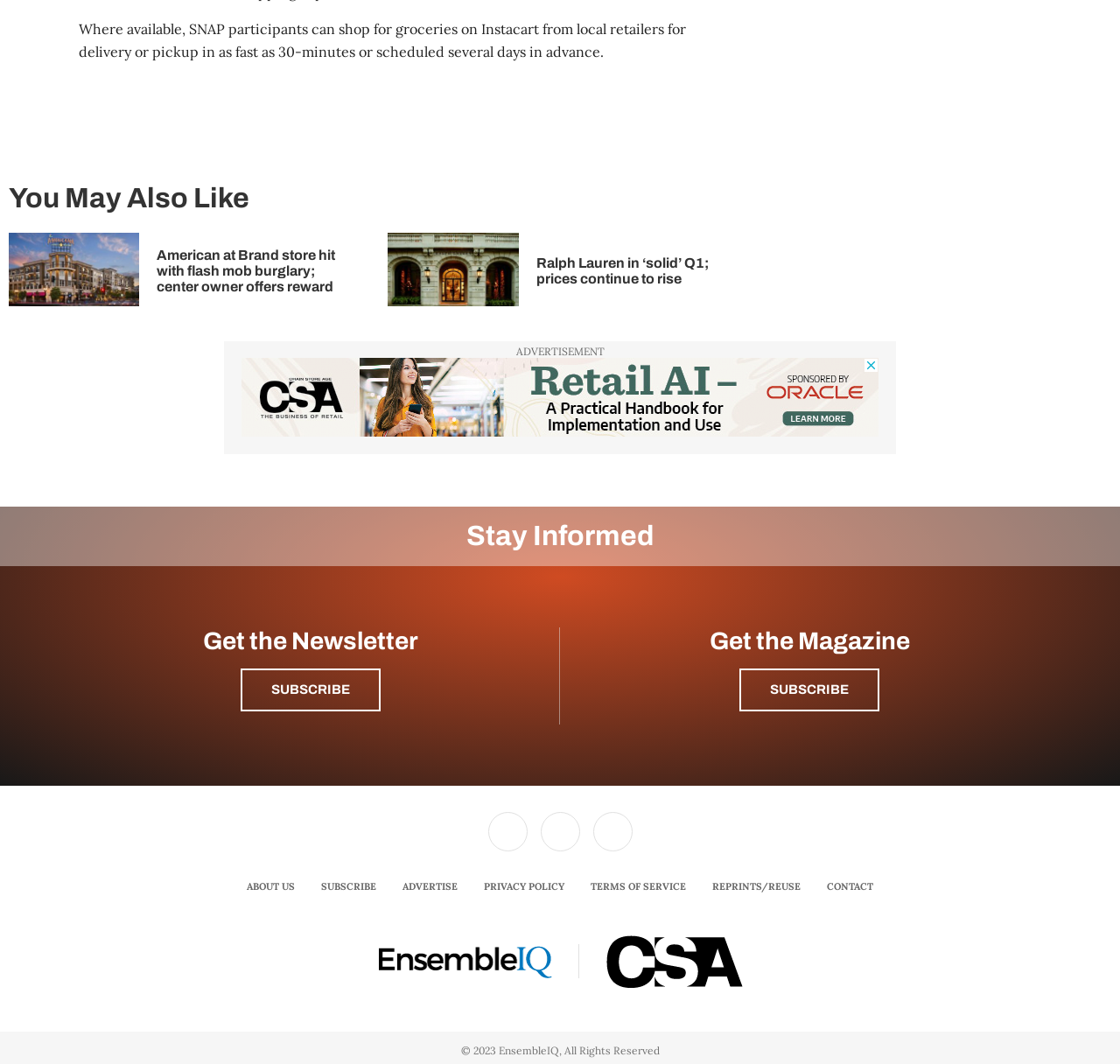Could you specify the bounding box coordinates for the clickable section to complete the following instruction: "Visit Ralph Lauren's article"?

[0.479, 0.24, 0.632, 0.269]